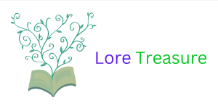Please provide a comprehensive response to the question based on the details in the image: What emerges from the pages of the open book?

The stylized open book in the logo of 'Lore Treasure' has a whimsical tree of swirling vines emerging from its pages, symbolizing the growth of knowledge and discovery.